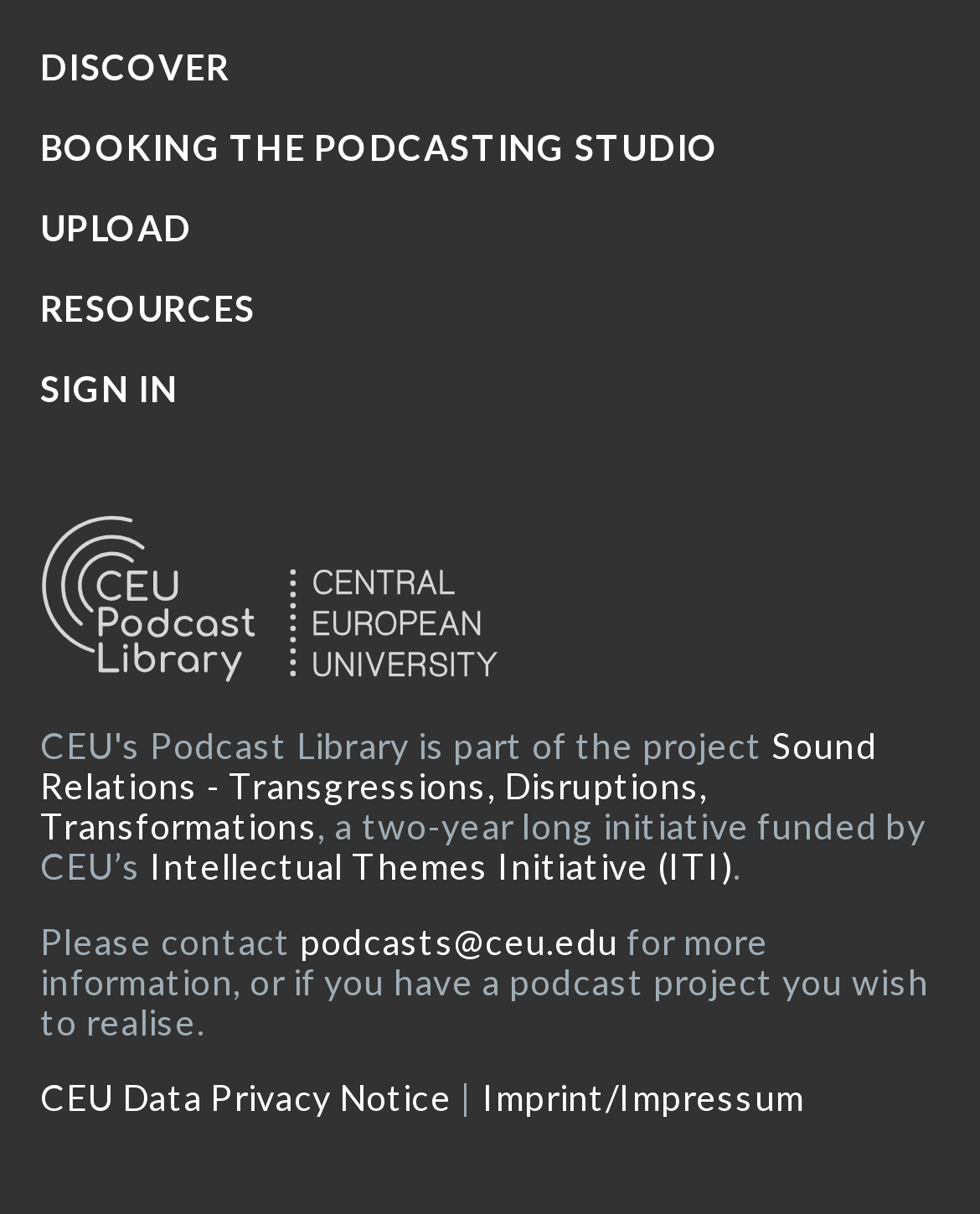What is the name of the initiative funding the 'Sound Relations' project?
Look at the screenshot and provide an in-depth answer.

I found the answer by looking at the static text that describes the 'Sound Relations' project as a 'two-year long initiative funded by CEU’s' followed by a link with the text 'Intellectual Themes Initiative (ITI)', indicating that it is the funding initiative.